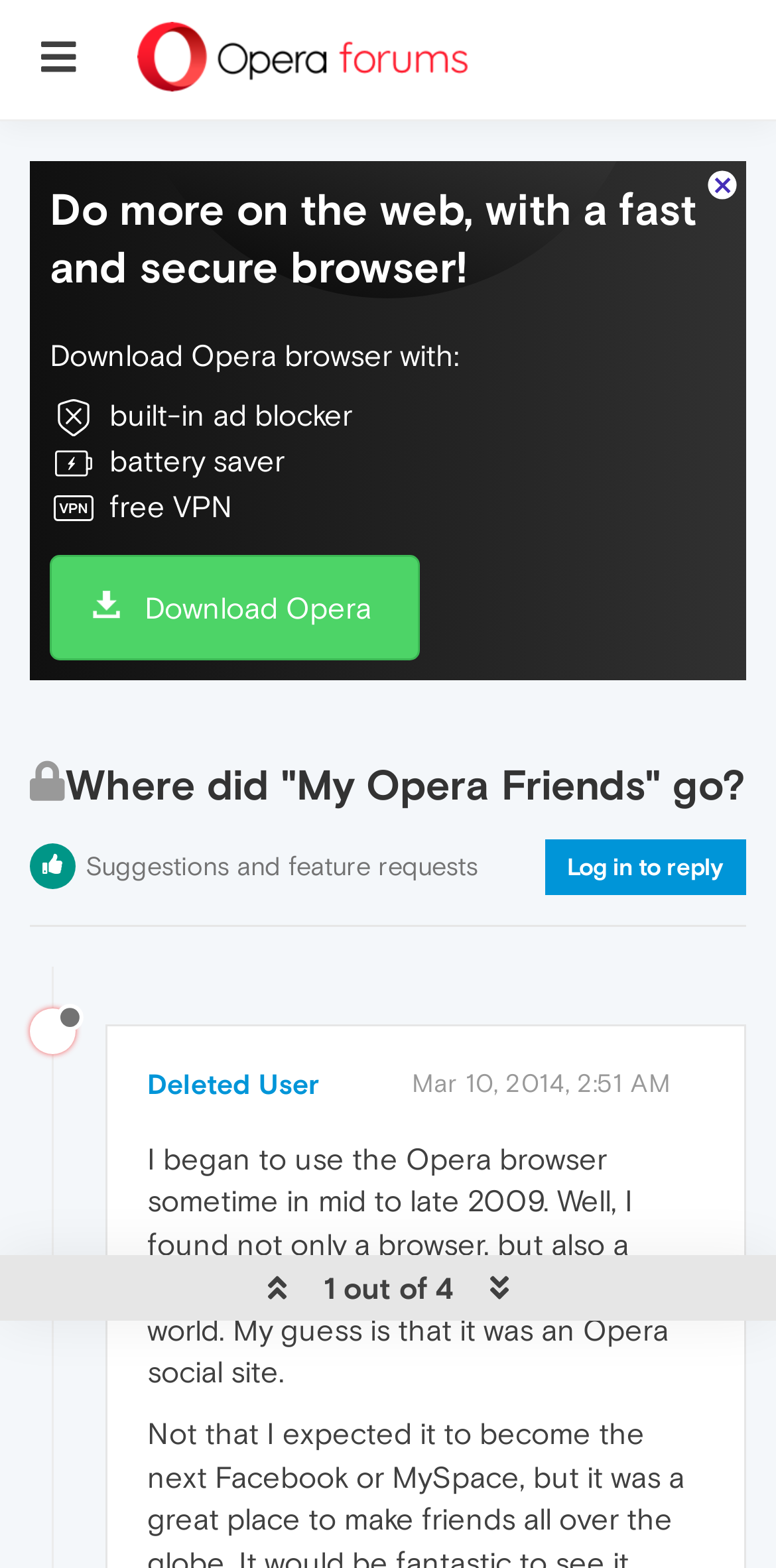Generate the text of the webpage's primary heading.

Where did "My Opera Friends" go?